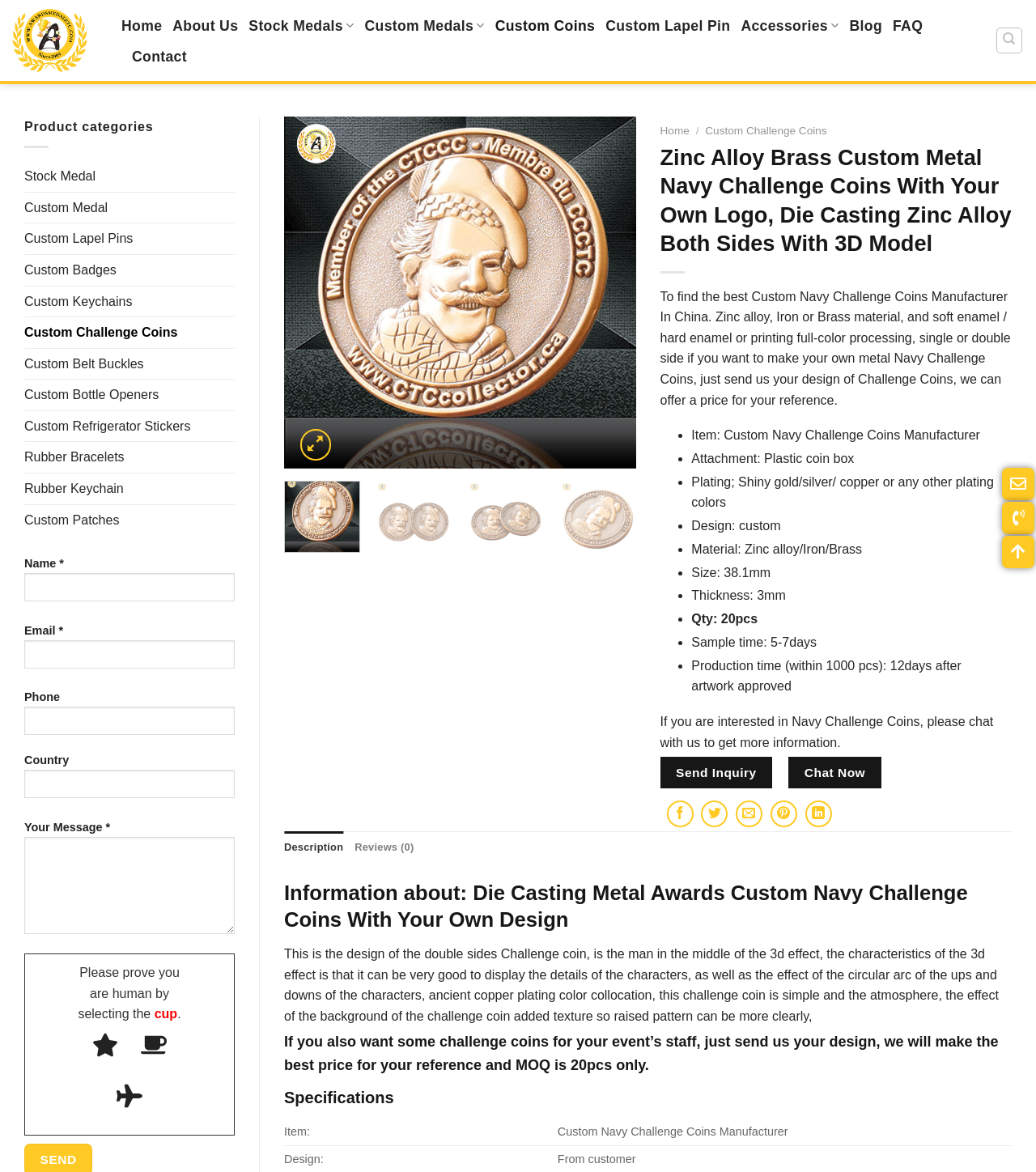From the webpage screenshot, predict the bounding box of the UI element that matches this description: "Custom Refrigerator Stickers".

[0.023, 0.351, 0.227, 0.377]